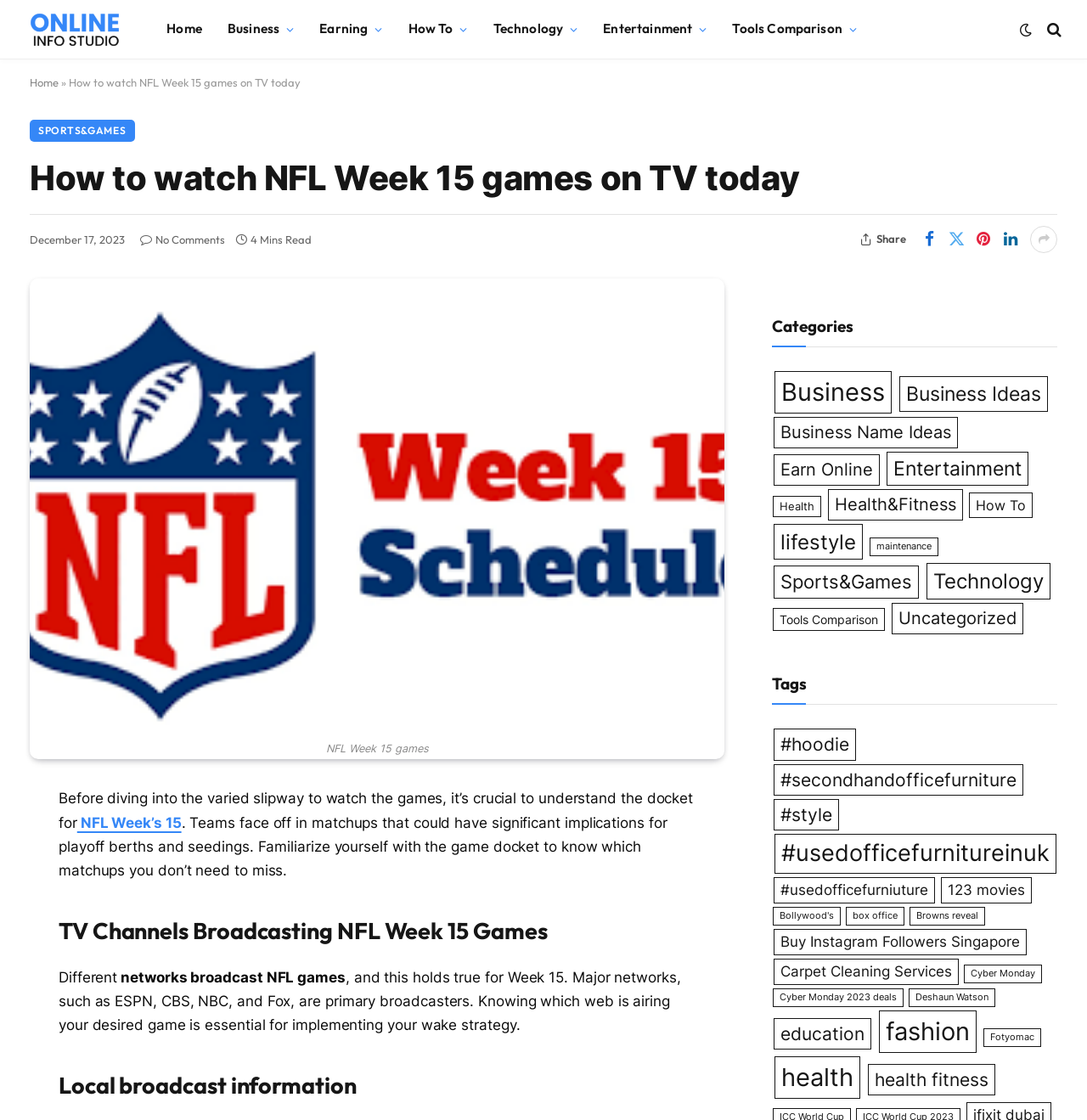Which networks broadcast NFL games?
Using the image as a reference, answer with just one word or a short phrase.

ESPN, CBS, NBC, and Fox